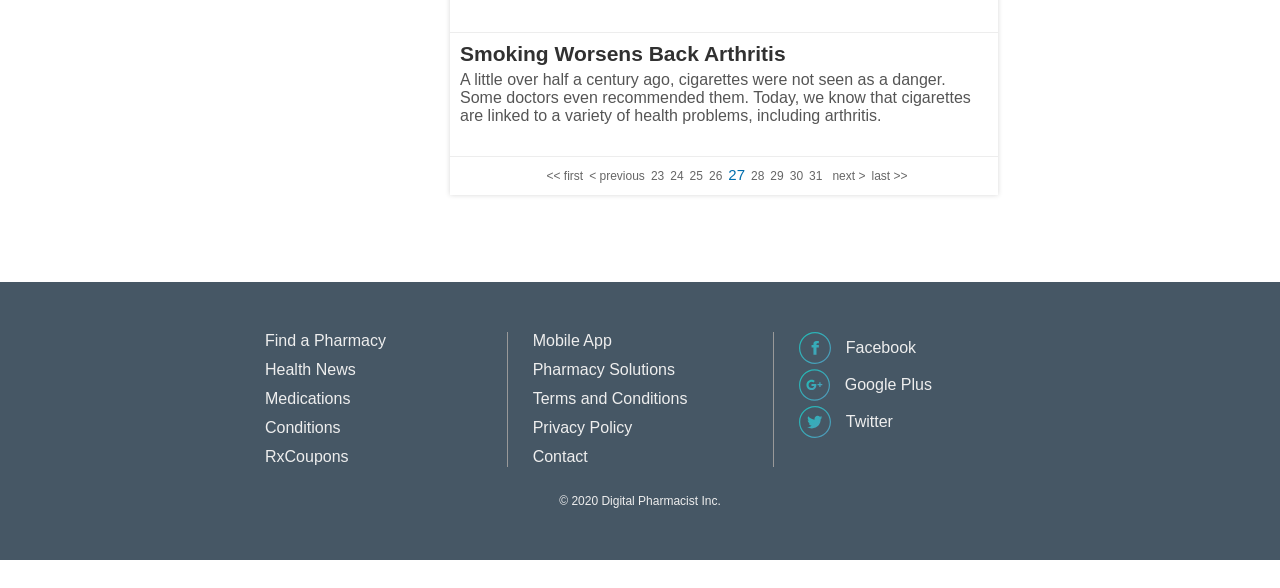Locate the bounding box coordinates of the area to click to fulfill this instruction: "Go to page 23". The bounding box should be presented as four float numbers between 0 and 1, in the order [left, top, right, bottom].

[0.508, 0.287, 0.519, 0.311]